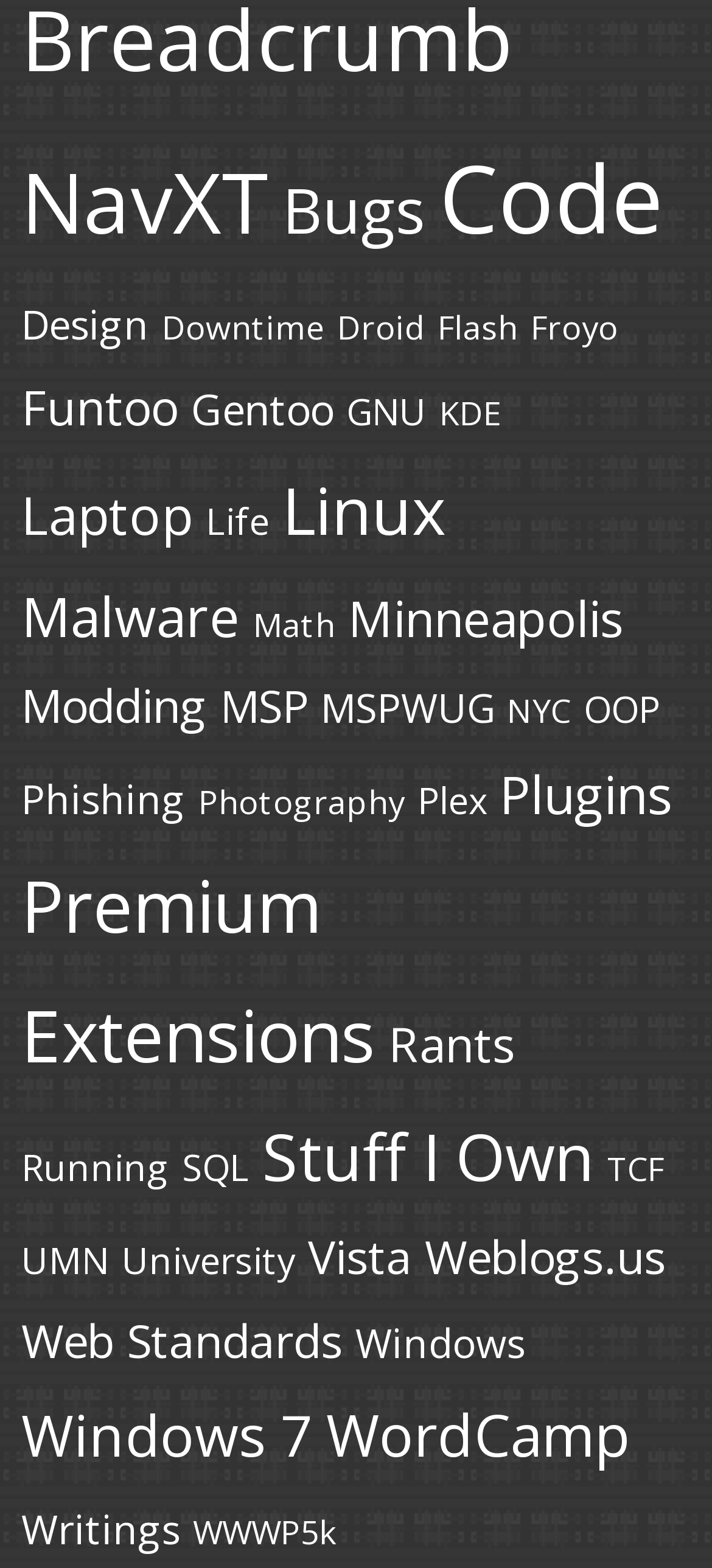What is the category with the fewest items? Based on the screenshot, please respond with a single word or phrase.

2